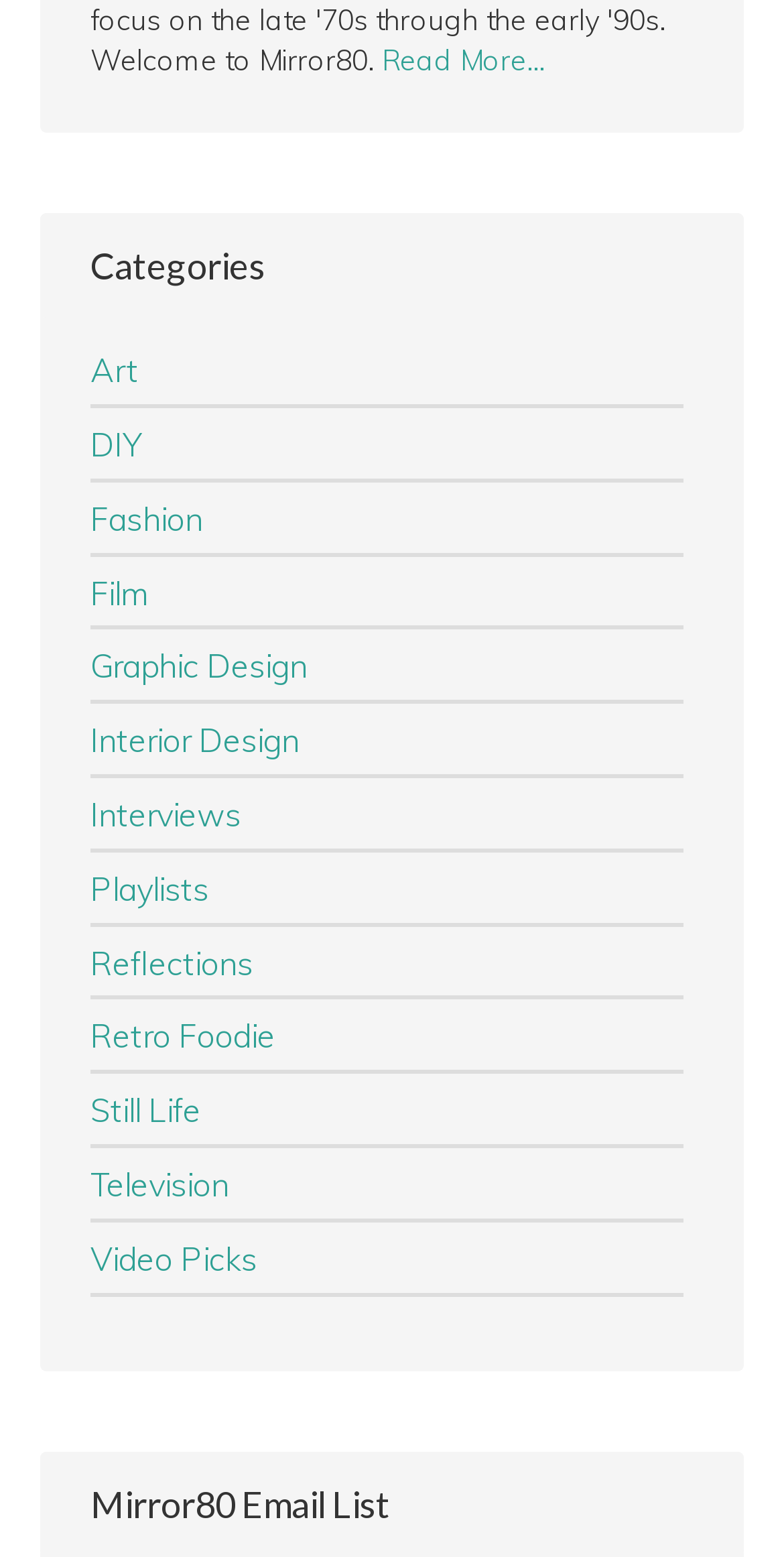Using the element description Minnesota Department of Human Services, predict the bounding box coordinates for the UI element. Provide the coordinates in (top-left x, top-left y, bottom-right x, bottom-right y) format with values ranging from 0 to 1.

None